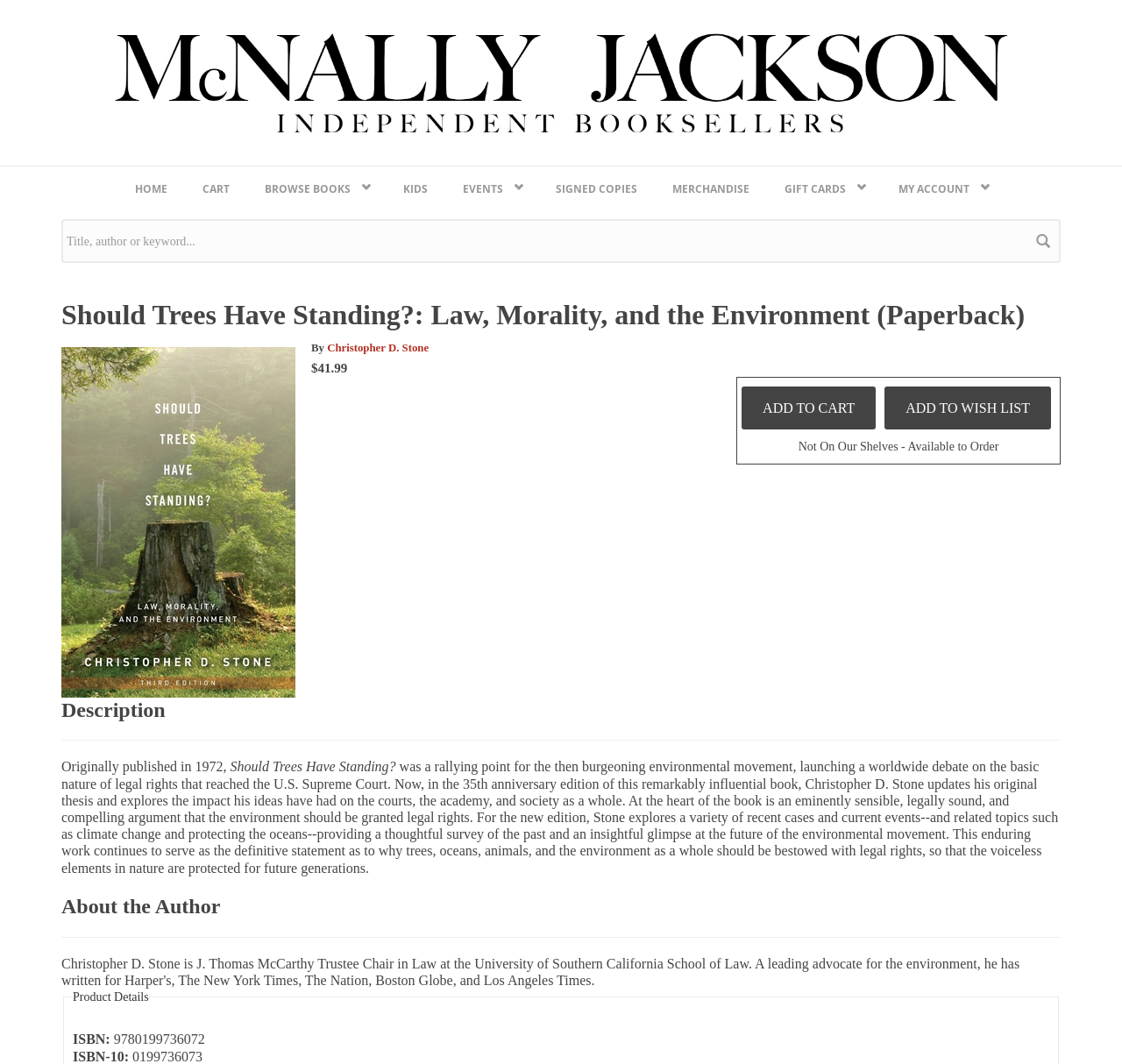Is the book available in stock?
Look at the image and answer with only one word or phrase.

No